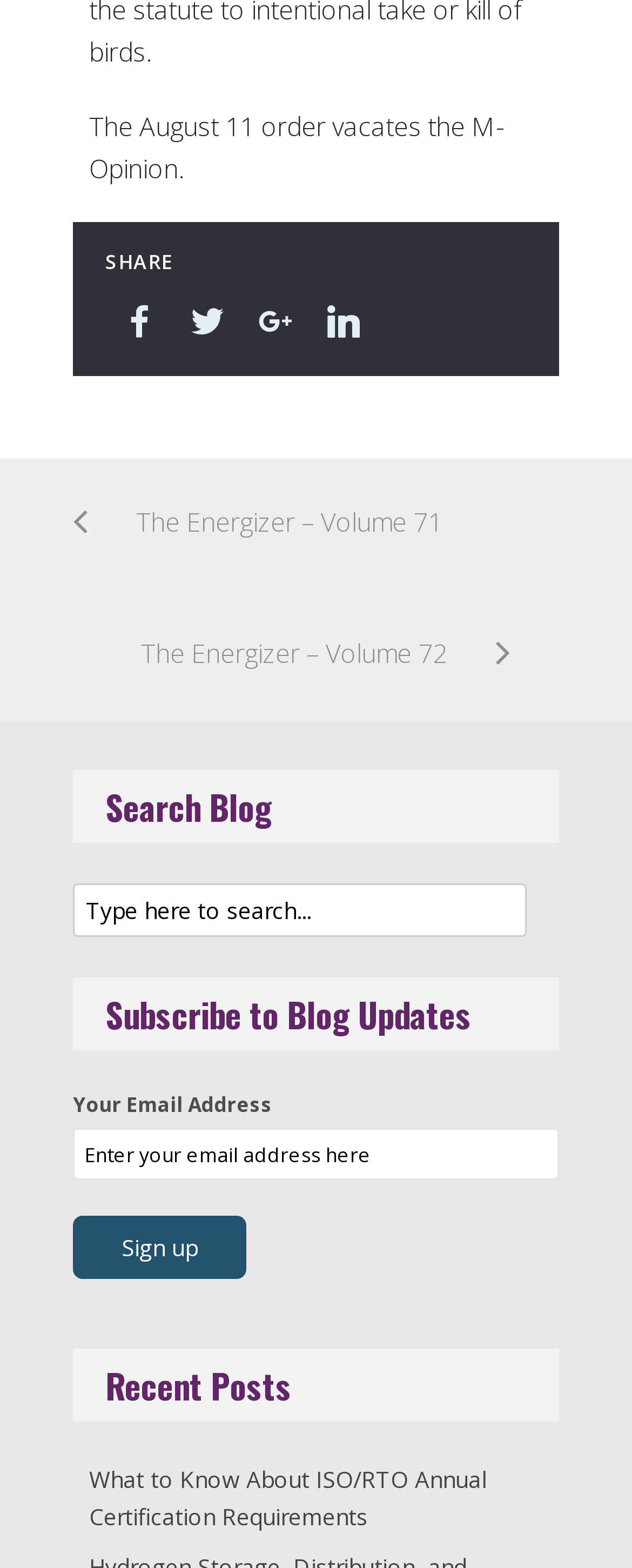What is the function of the 'Sign up' button?
Look at the image and construct a detailed response to the question.

I examined the webpage structure and found a 'Sign up' button below the 'Subscribe to Blog Updates' heading. Therefore, the function of this button is to subscribe to blog updates.